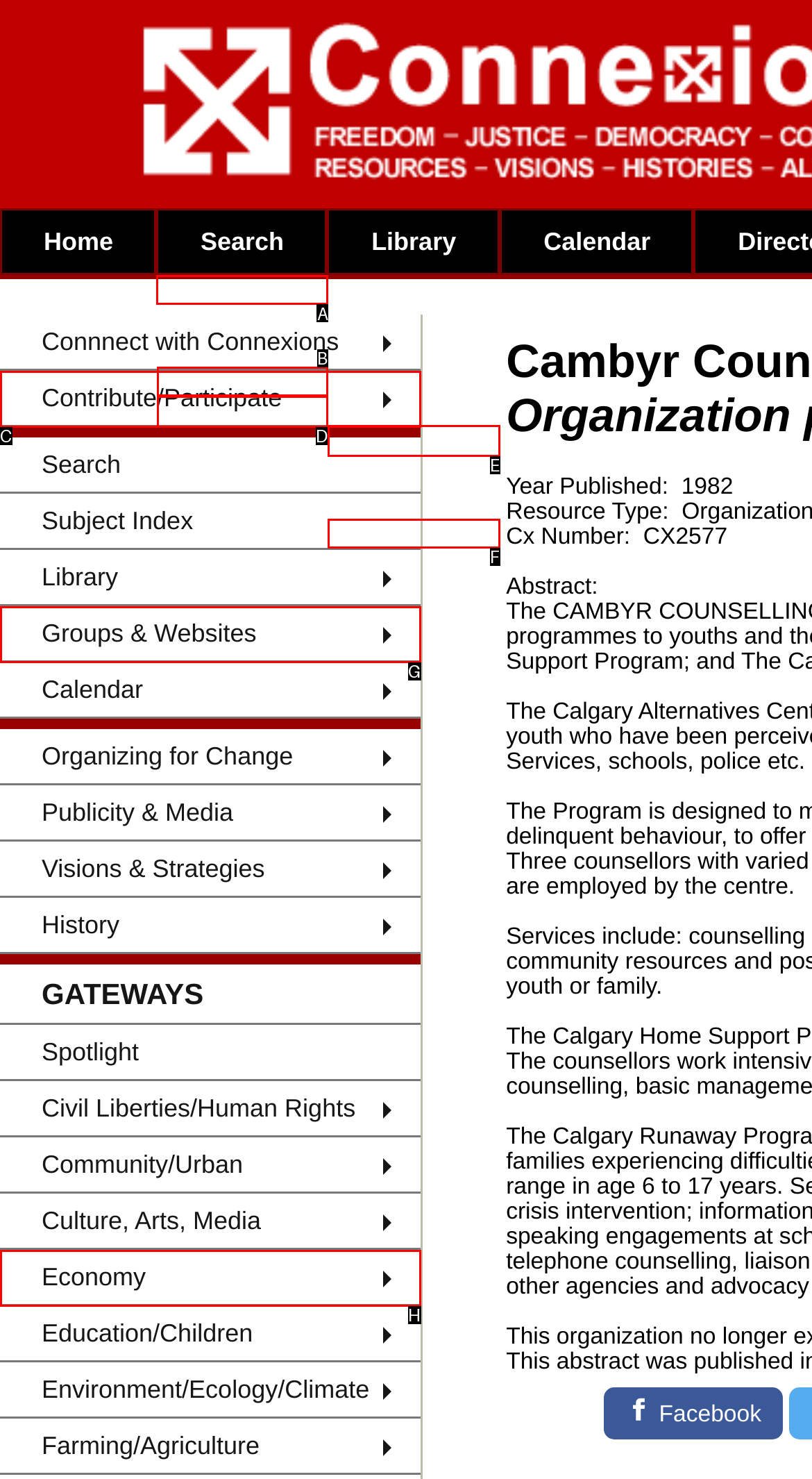Select the letter of the UI element you need to click on to fulfill this task: Search Connexions. Write down the letter only.

A